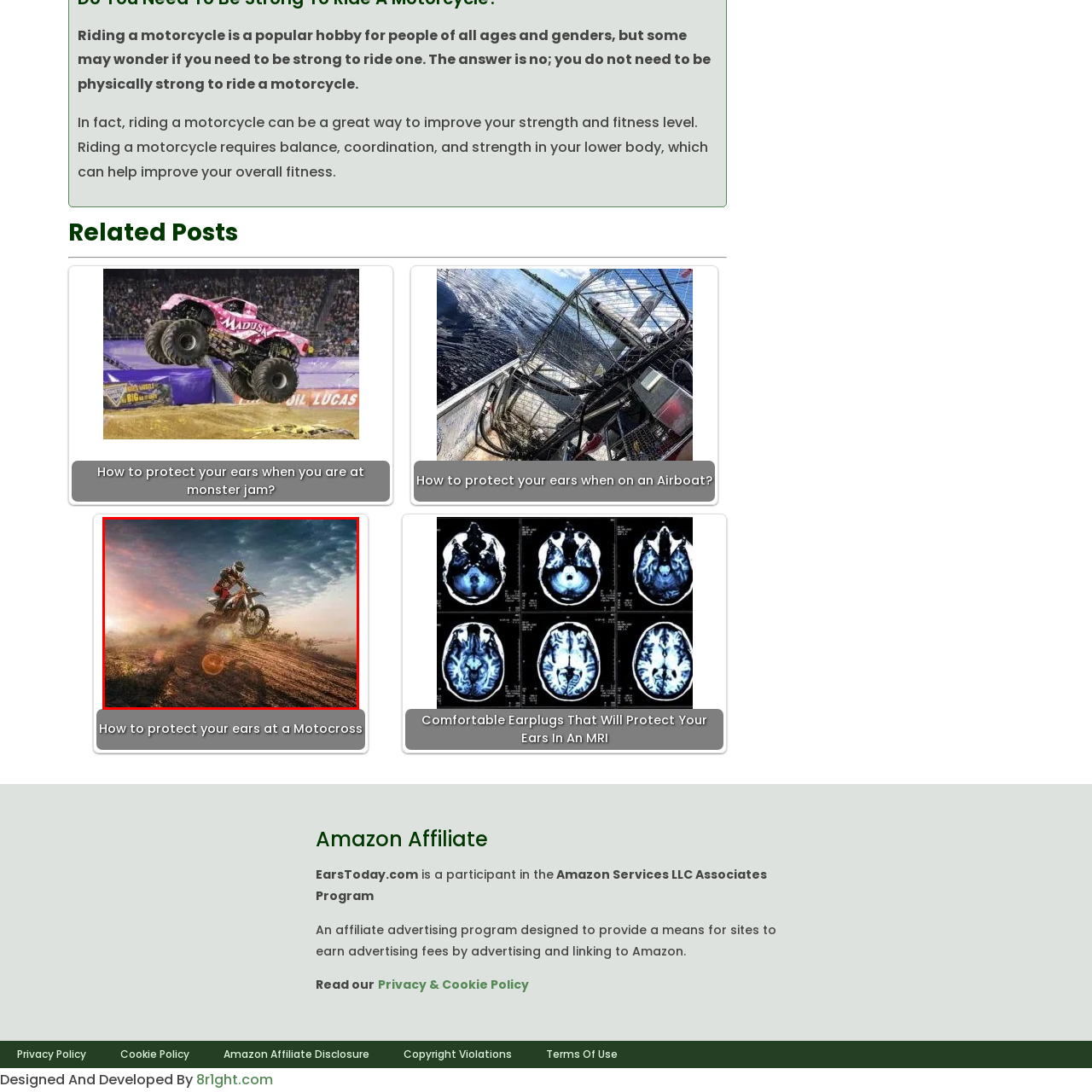Pay special attention to the segment of the image inside the red box and offer a detailed answer to the question that follows, based on what you see: What is the bike doing on the dirt track?

The caption states that the rider is 'airborne as they launch off a dirt mound', which implies that the bike is in mid-air, having jumped off a dirt mound on the track, showcasing the rider's skills and the bike's capabilities.